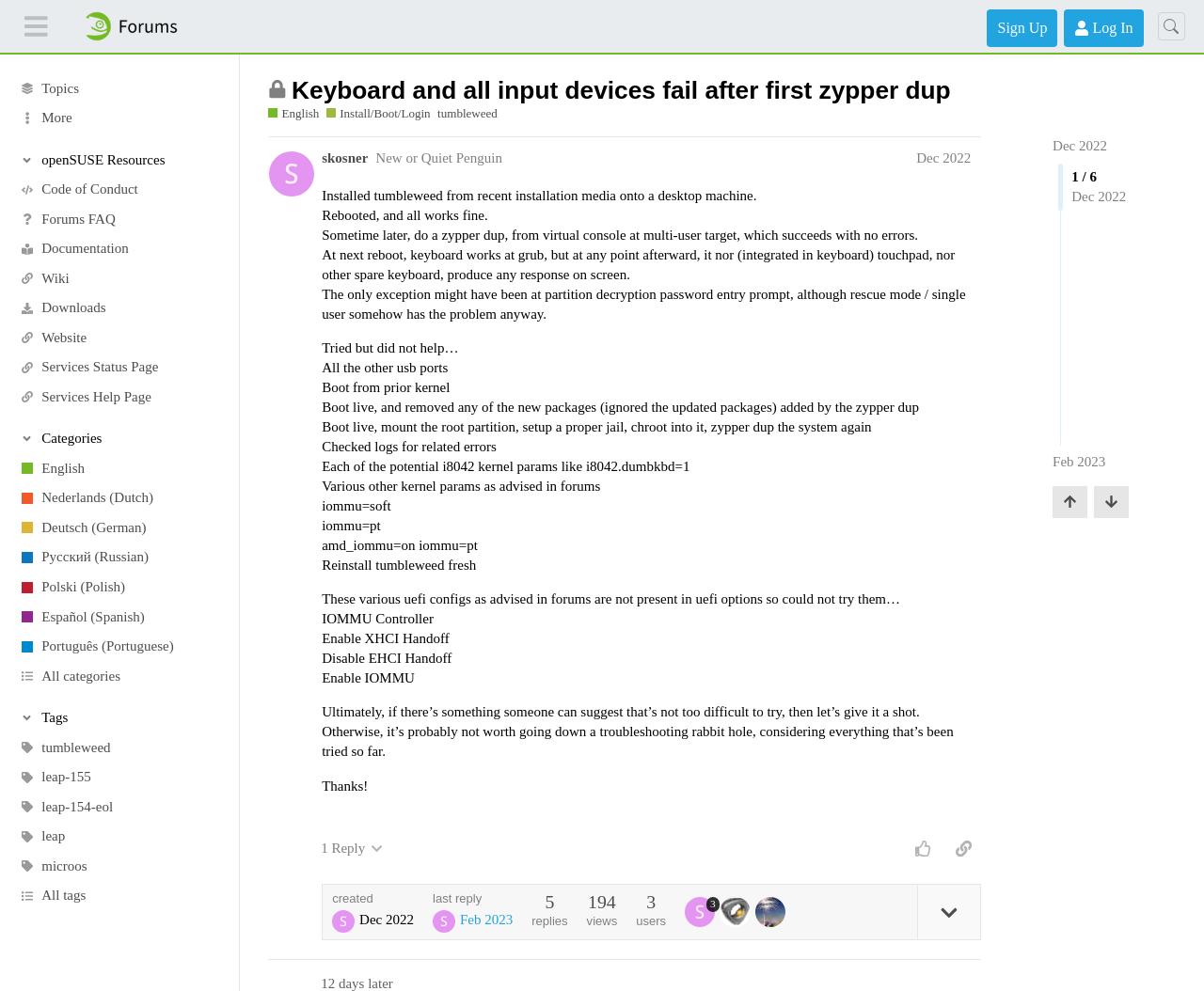Write an elaborate caption that captures the essence of the webpage.

This webpage is a forum discussion page from the openSUSE Forums. At the top, there is a header section with links to various sections of the forum, including "Topics", "Code of Conduct", "Forums FAQ", and others. Below the header, there is a section with buttons for "Sign Up" and "Log In" on the right side, and a search button on the left side.

On the left side of the page, there is a sidebar with various links and categories, including "openSUSE Resources", "Categories", "Tags", and language options. The sidebar also has a section with links to specific tags, such as "tumbleweed", "leap-155", and "microos".

The main content of the page is a discussion thread with a heading that reads "Keyboard and all input devices fail after first zypper dup". The thread is closed, and it no longer accepts new replies. The discussion is categorized under "Install/Boot/Login" and has several tags associated with it.

The first post in the thread is from a user named "skosner" and is dated December 2022. The post describes an issue with keyboard and input devices failing after running a zypper dup command. The user provides details about their system and the steps they took to troubleshoot the issue.

Below the first post, there are pagination links to navigate through the discussion thread, which has a total of 6 pages.